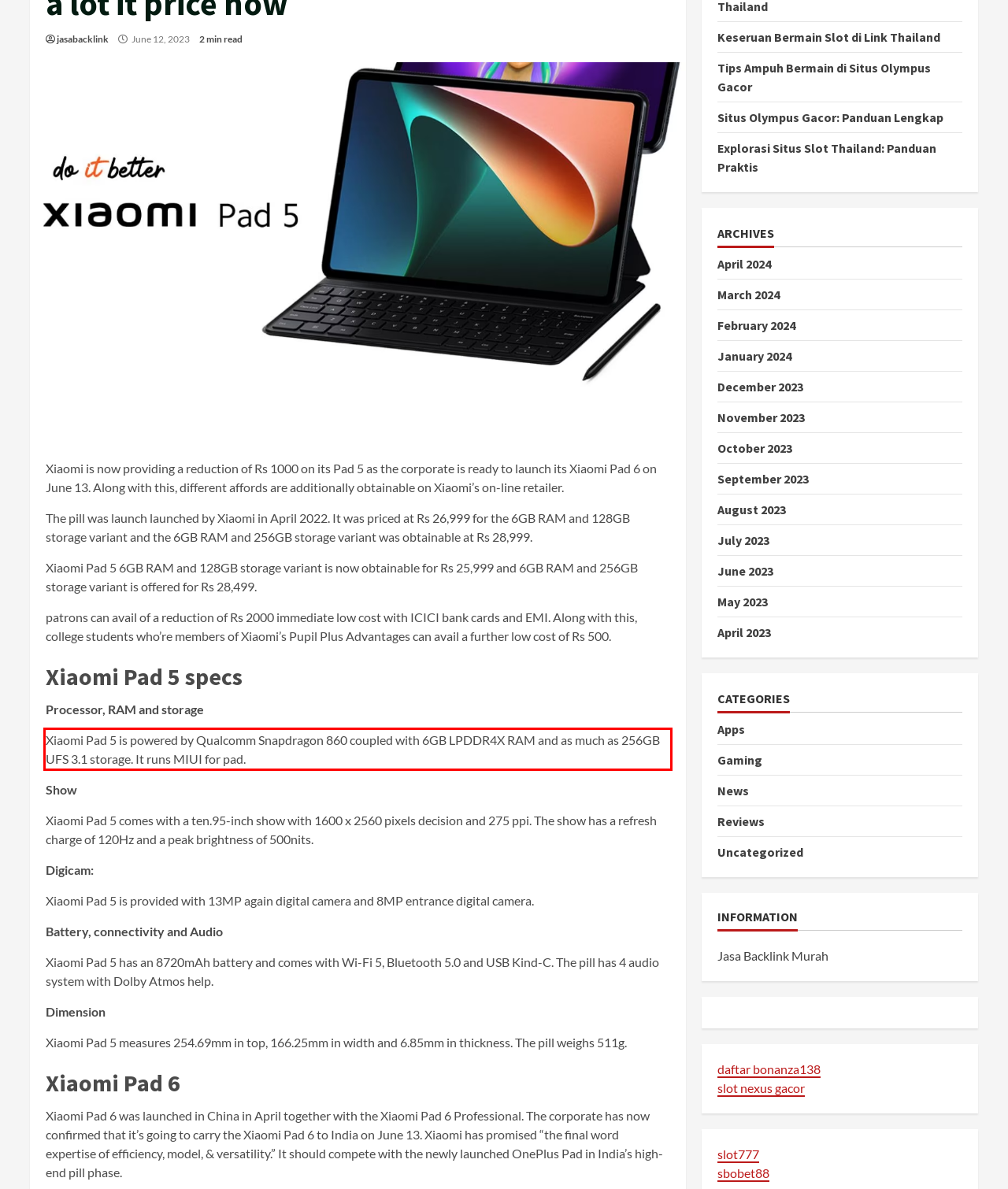You are given a screenshot of a webpage with a UI element highlighted by a red bounding box. Please perform OCR on the text content within this red bounding box.

Xiaomi Pad 5 is powered by Qualcomm Snapdragon 860 coupled with 6GB LPDDR4X RAM and as much as 256GB UFS 3.1 storage. It runs MIUI for pad.